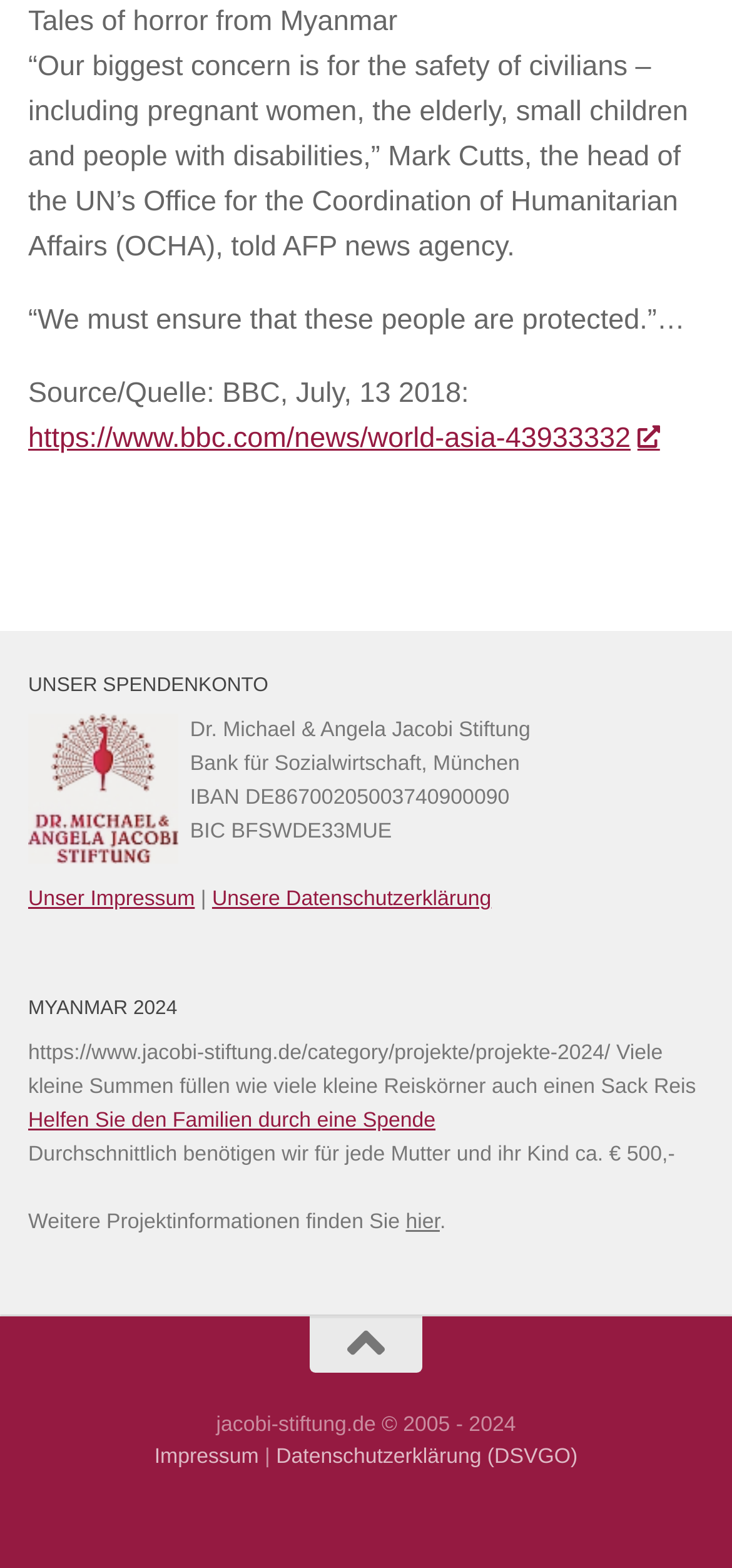Please give a one-word or short phrase response to the following question: 
What is the purpose of the Dr. Michael & Angela Jacobi Stiftung?

To help families